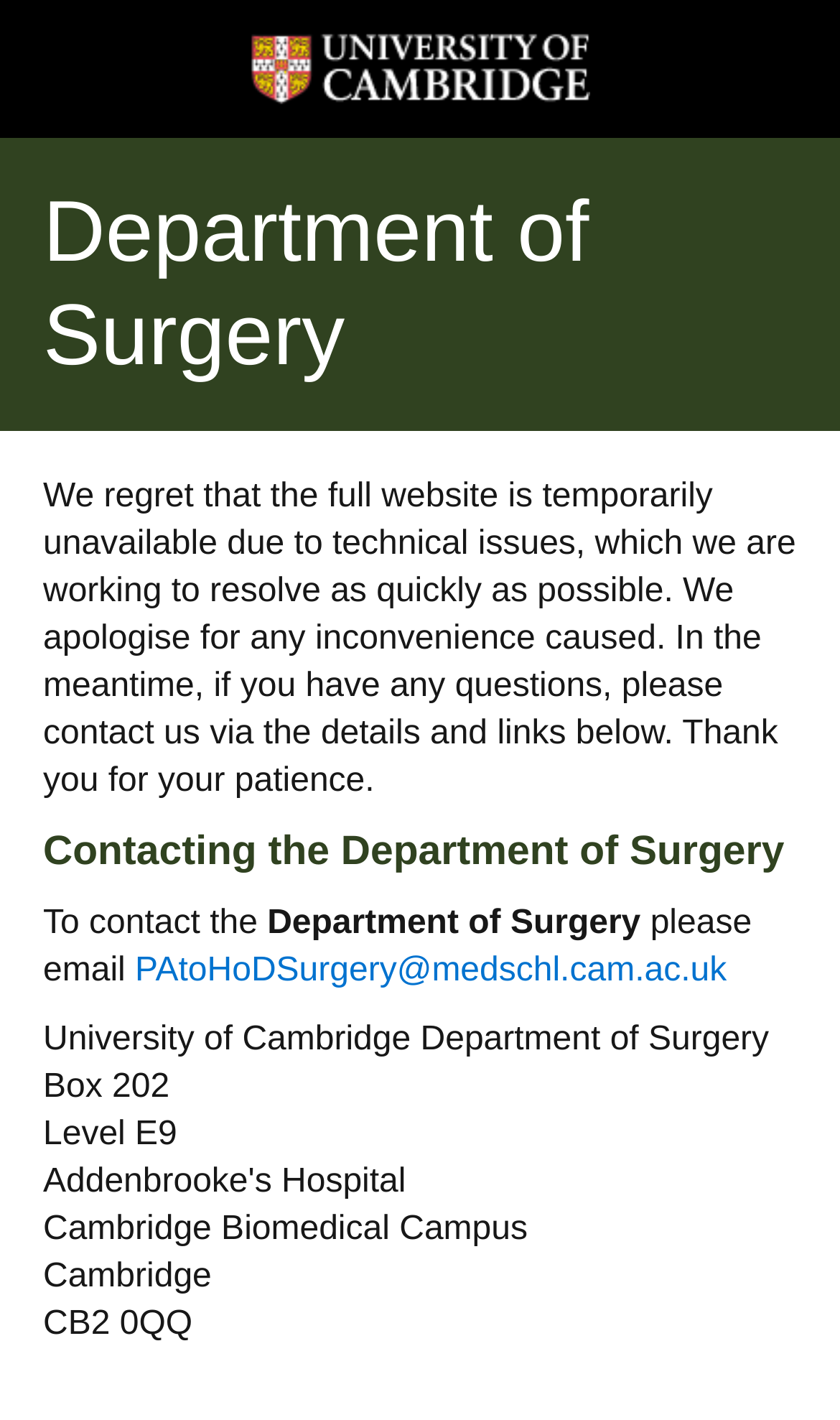What is the current status of the website?
With the help of the image, please provide a detailed response to the question.

The website is currently unavailable due to technical issues, as stated in the notice at the top of the page, which apologizes for any inconvenience caused and provides contact information for assistance.